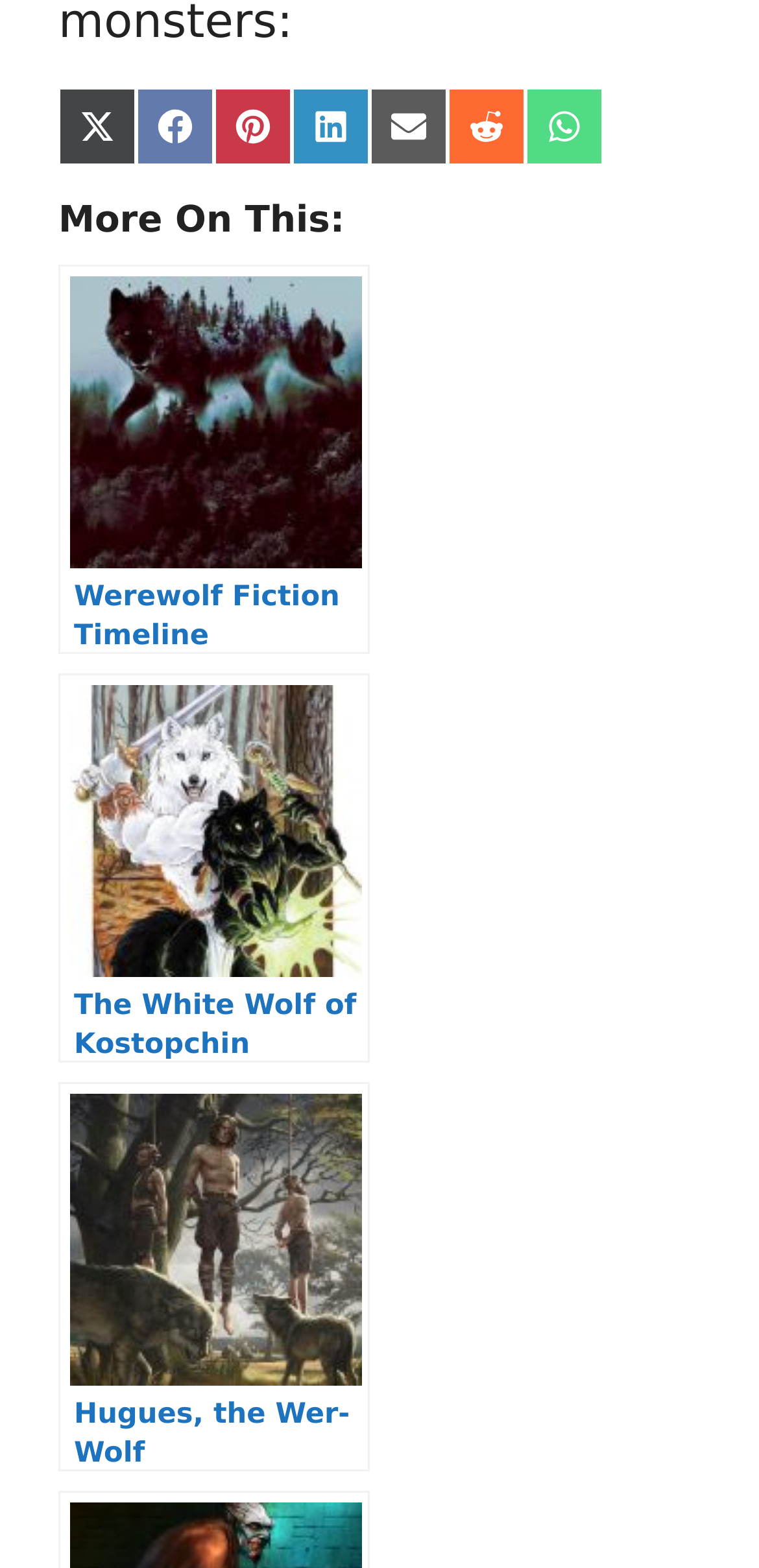Show the bounding box coordinates of the element that should be clicked to complete the task: "Share on Facebook".

[0.179, 0.056, 0.282, 0.106]